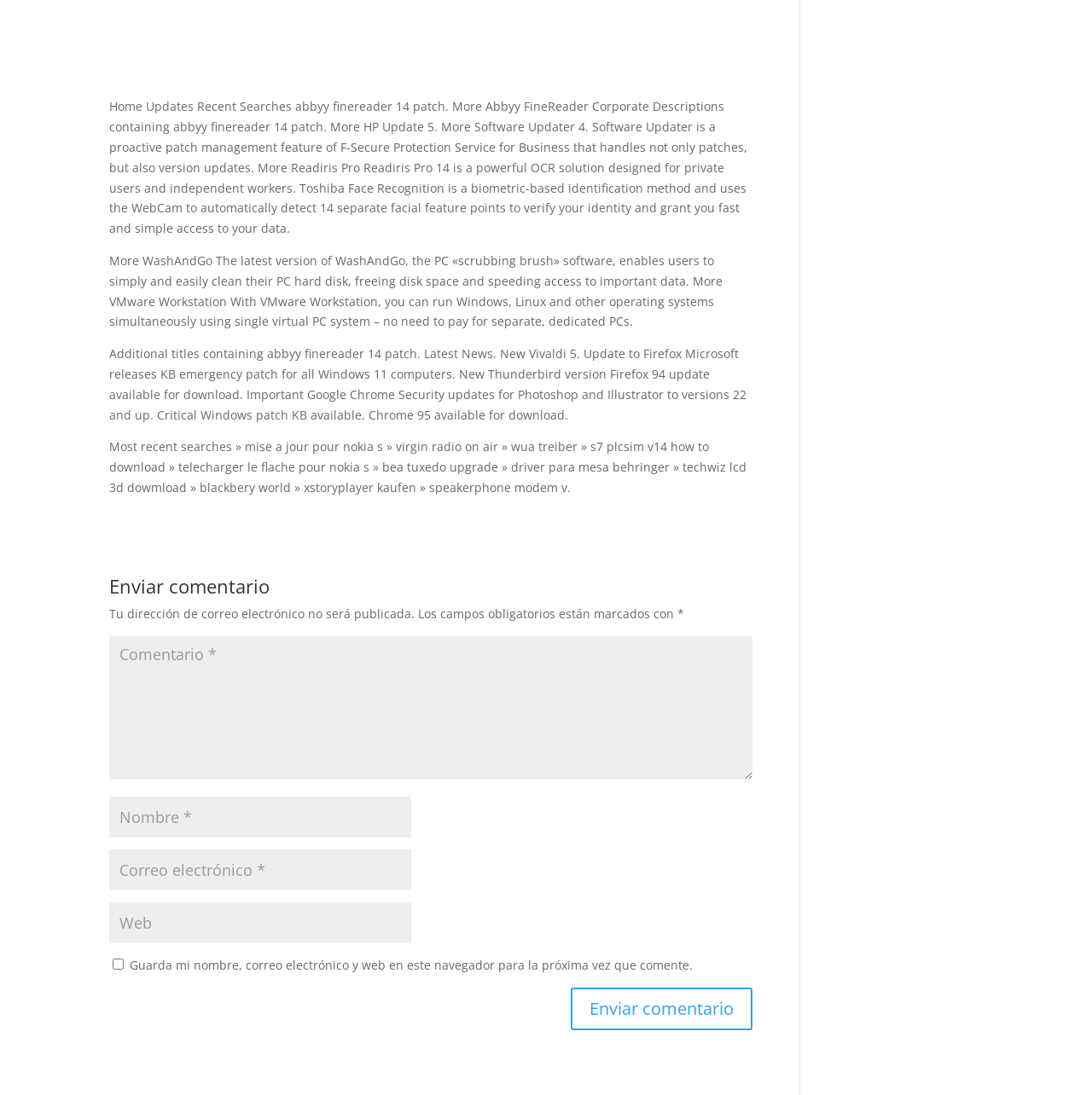What is the function of WashAndGo software? Refer to the image and provide a one-word or short phrase answer.

cleaning PC hard disk